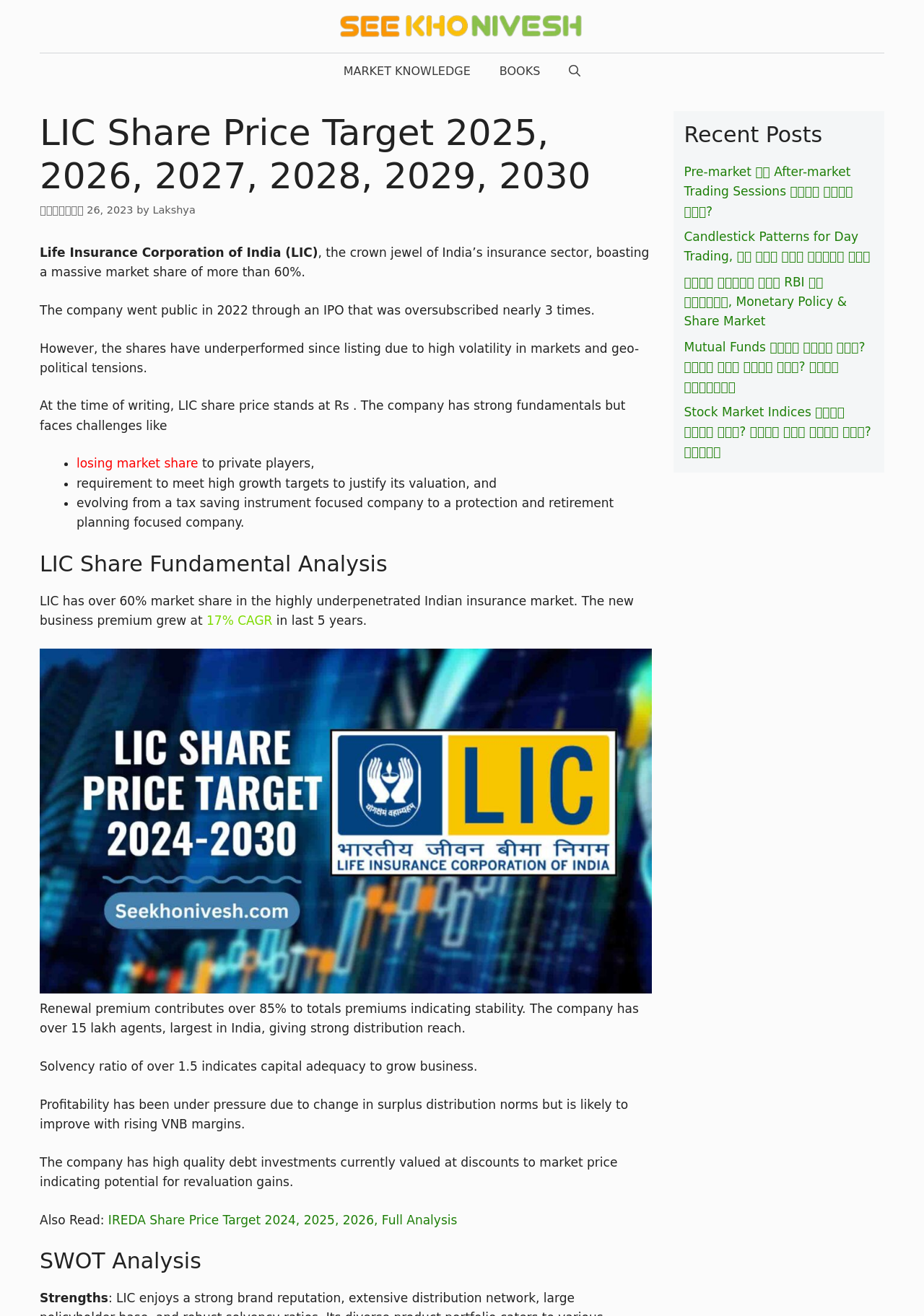Please identify the bounding box coordinates of the element on the webpage that should be clicked to follow this instruction: "Click on the 'MARKET KNOWLEDGE' link". The bounding box coordinates should be given as four float numbers between 0 and 1, formatted as [left, top, right, bottom].

[0.356, 0.041, 0.525, 0.068]